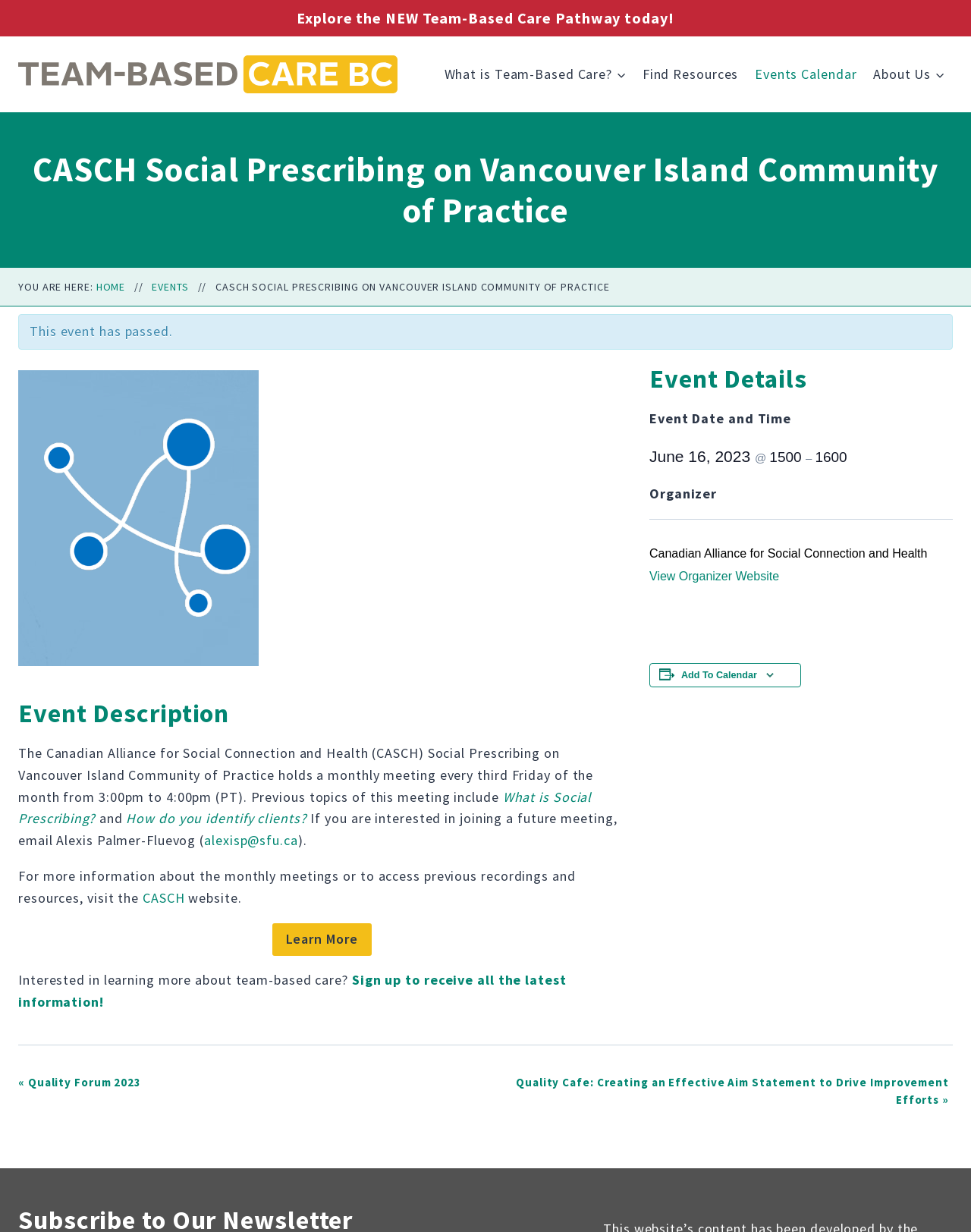Specify the bounding box coordinates of the element's area that should be clicked to execute the given instruction: "Scroll to top". The coordinates should be four float numbers between 0 and 1, i.e., [left, top, right, bottom].

[0.96, 0.757, 0.977, 0.77]